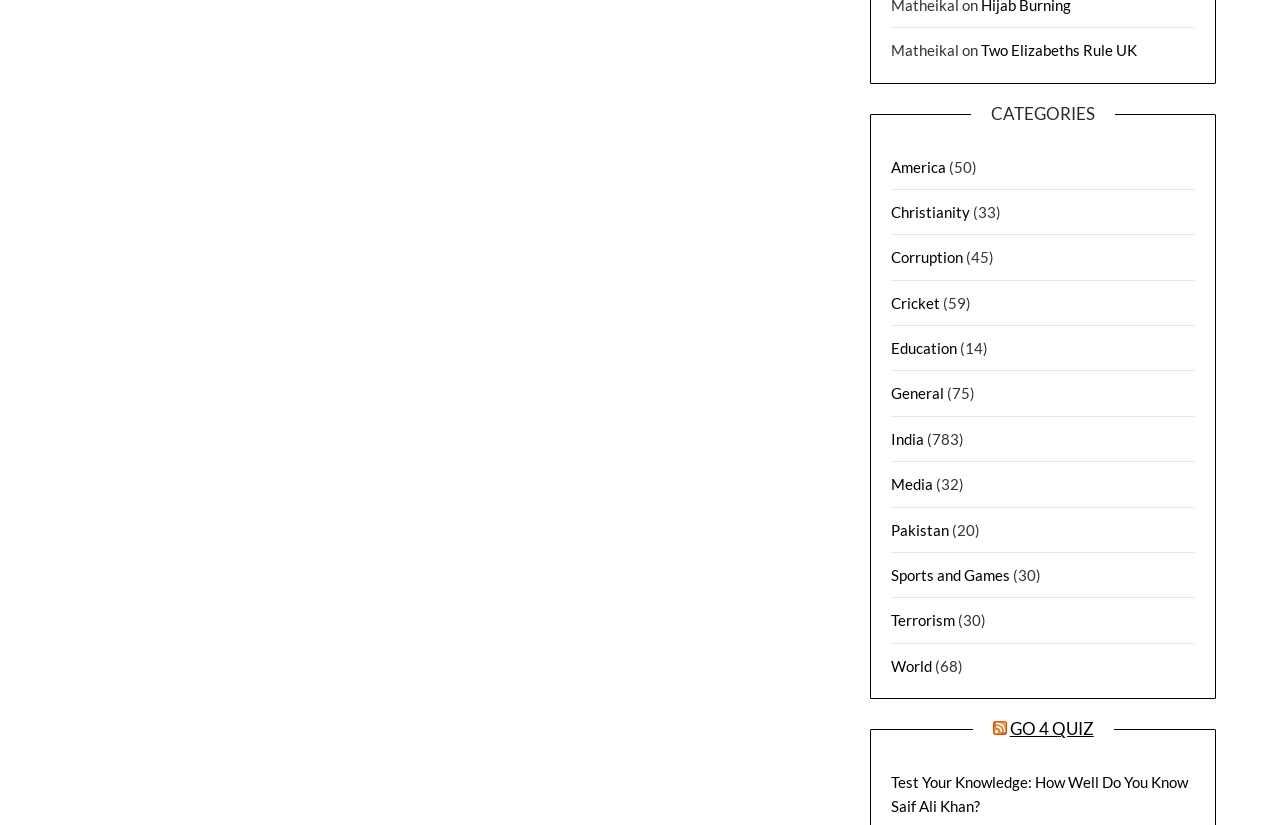How many categories are listed on this webpage?
Using the picture, provide a one-word or short phrase answer.

13